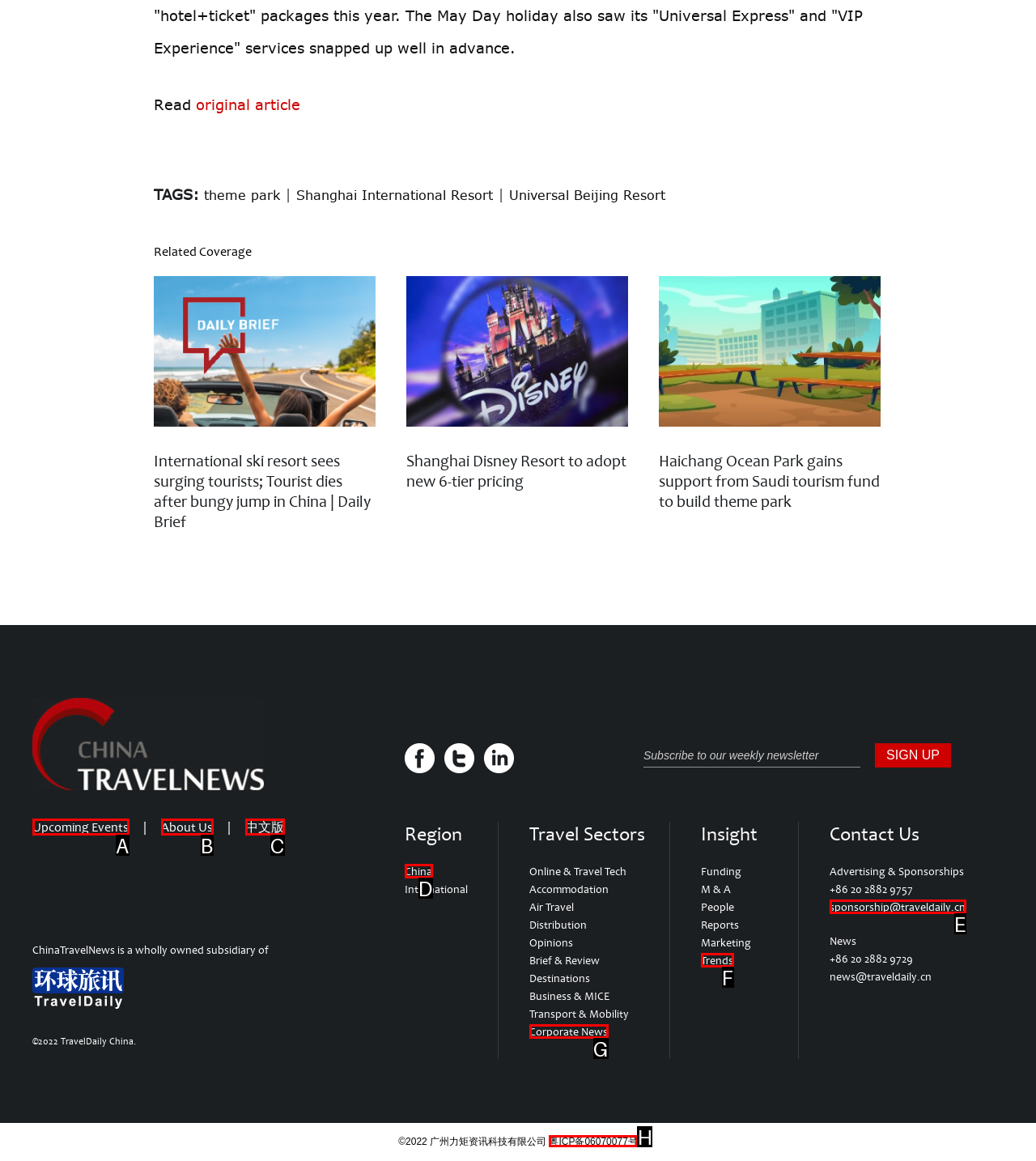Choose the letter of the UI element that aligns with the following description: Upcoming Events
State your answer as the letter from the listed options.

A